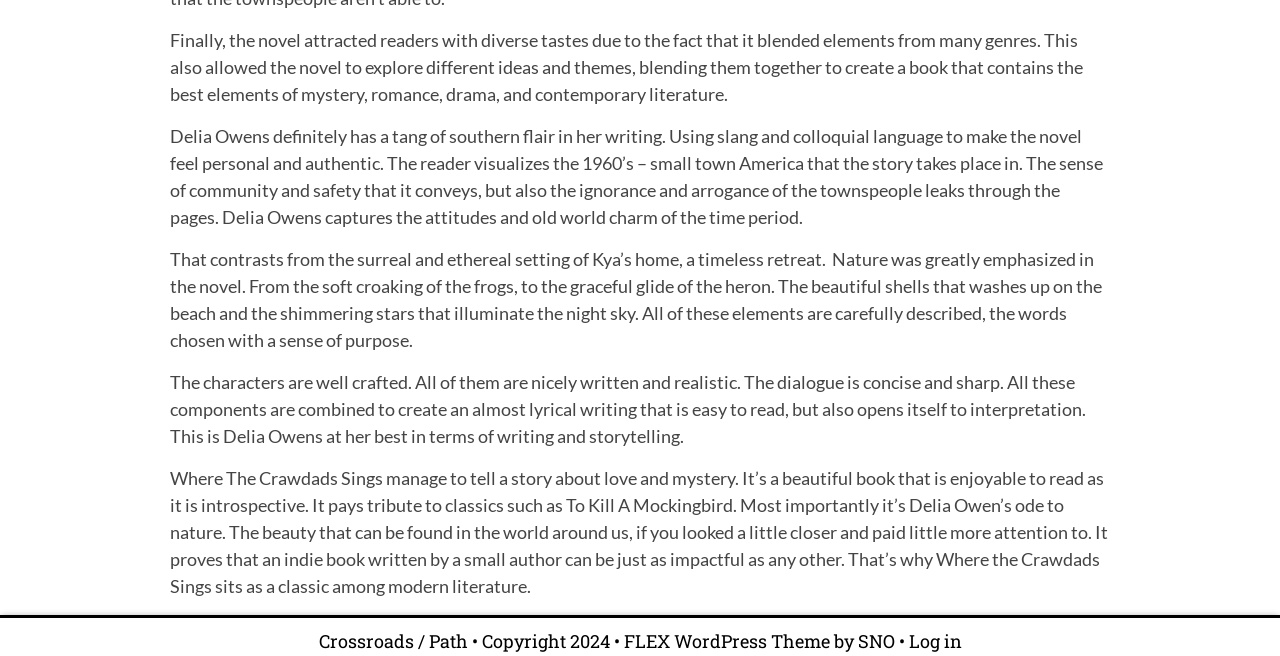Provide a short answer to the following question with just one word or phrase: What is the main topic of the webpage?

Book review